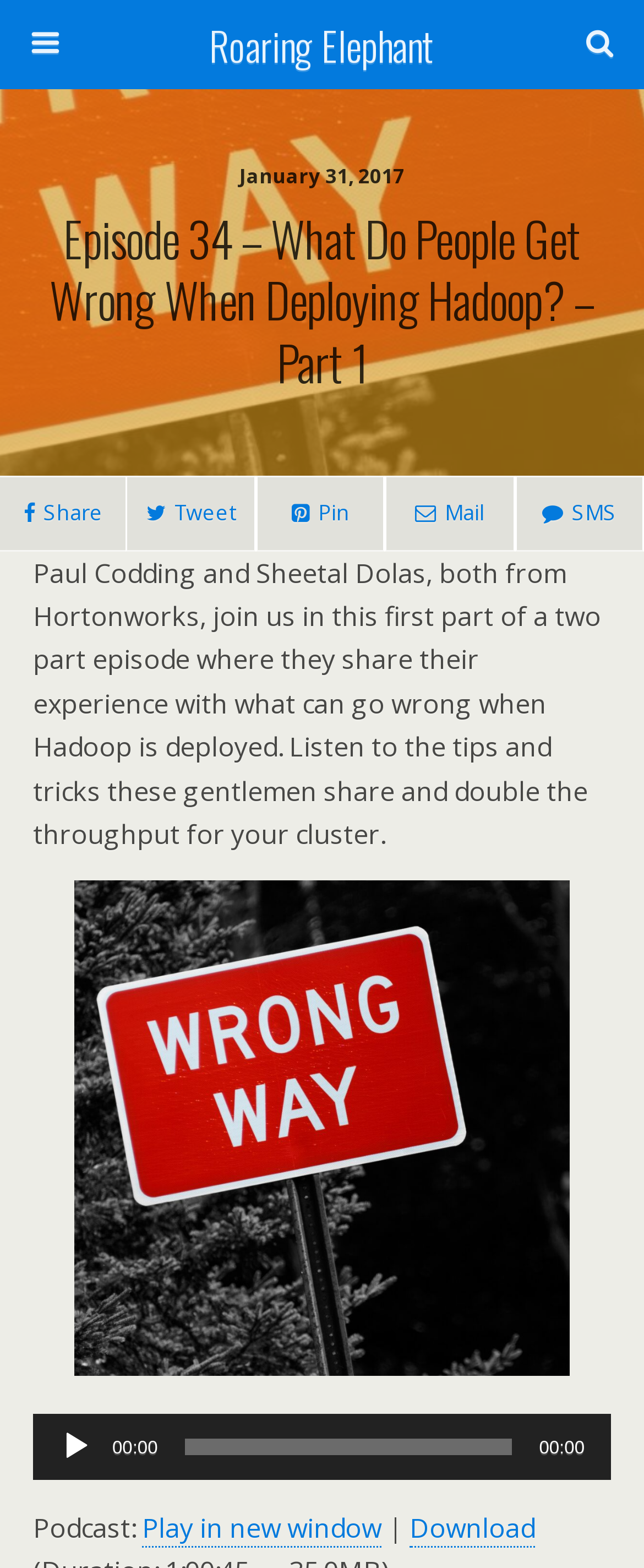Use one word or a short phrase to answer the question provided: 
What are the options to access the podcast?

Play in new window, Download